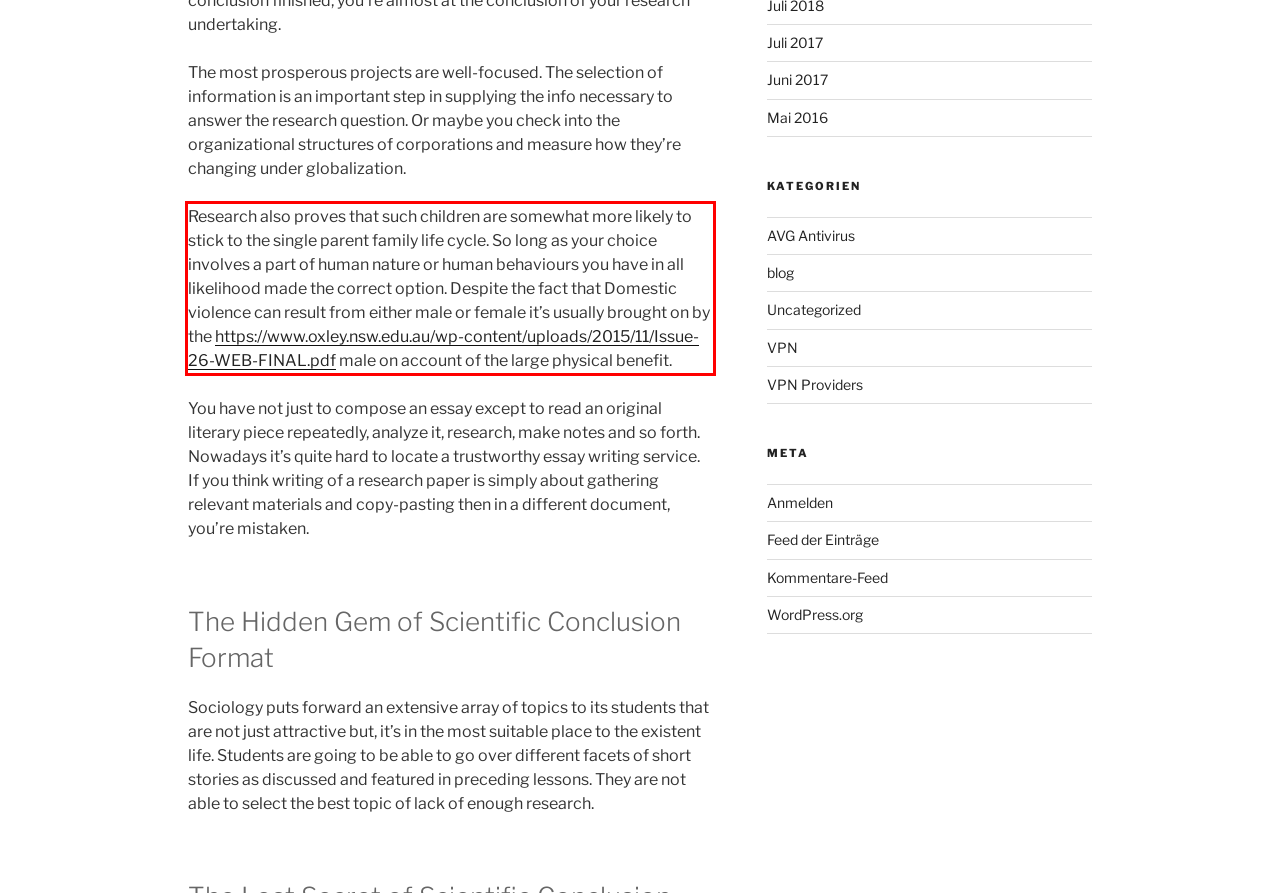Given a webpage screenshot, locate the red bounding box and extract the text content found inside it.

Research also proves that such children are somewhat more likely to stick to the single parent family life cycle. So long as your choice involves a part of human nature or human behaviours you have in all likelihood made the correct option. Despite the fact that Domestic violence can result from either male or female it’s usually brought on by the https://www.oxley.nsw.edu.au/wp-content/uploads/2015/11/Issue-26-WEB-FINAL.pdf male on account of the large physical benefit.